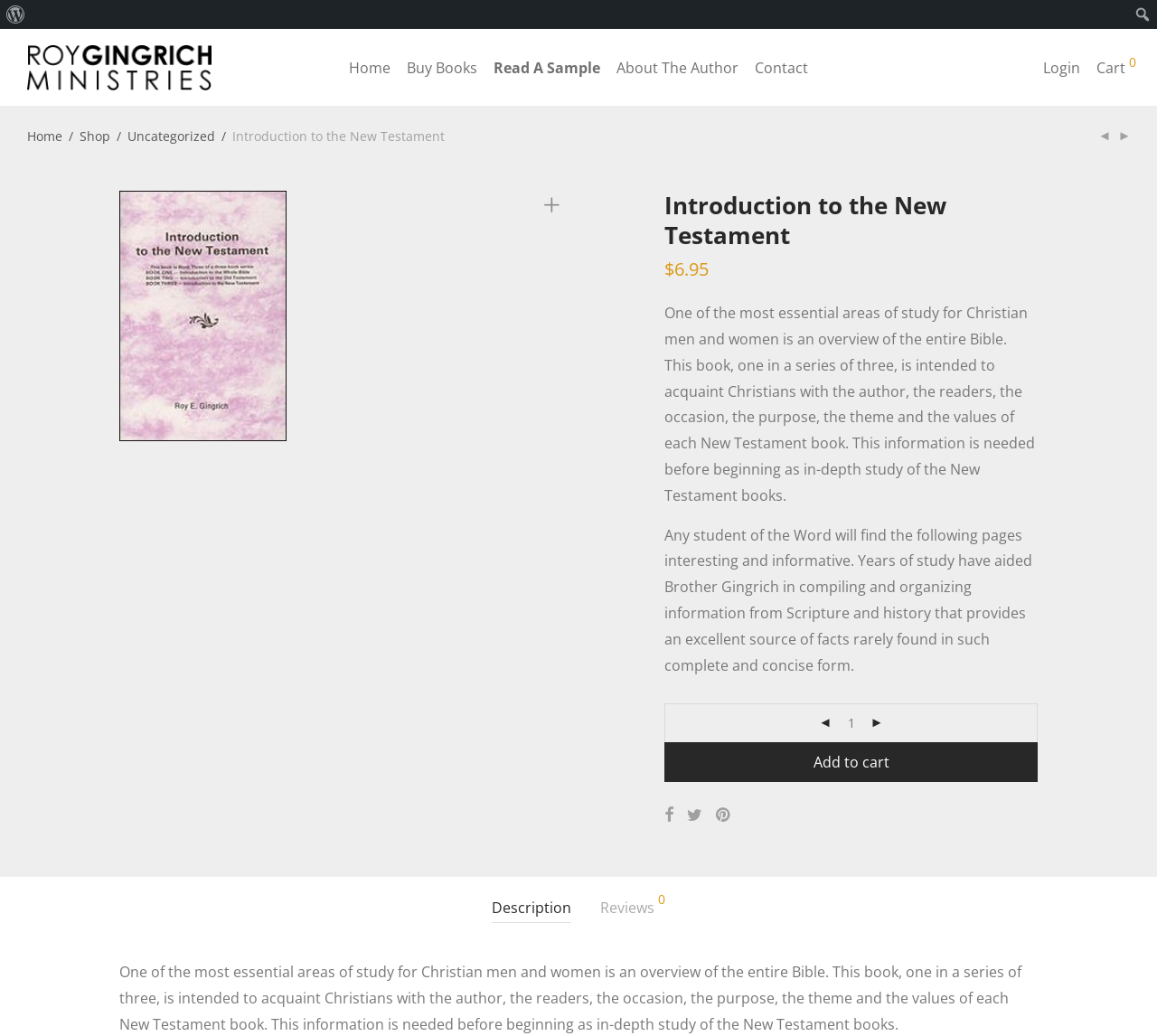Can you determine the bounding box coordinates of the area that needs to be clicked to fulfill the following instruction: "Buy this book"?

[0.345, 0.045, 0.42, 0.087]